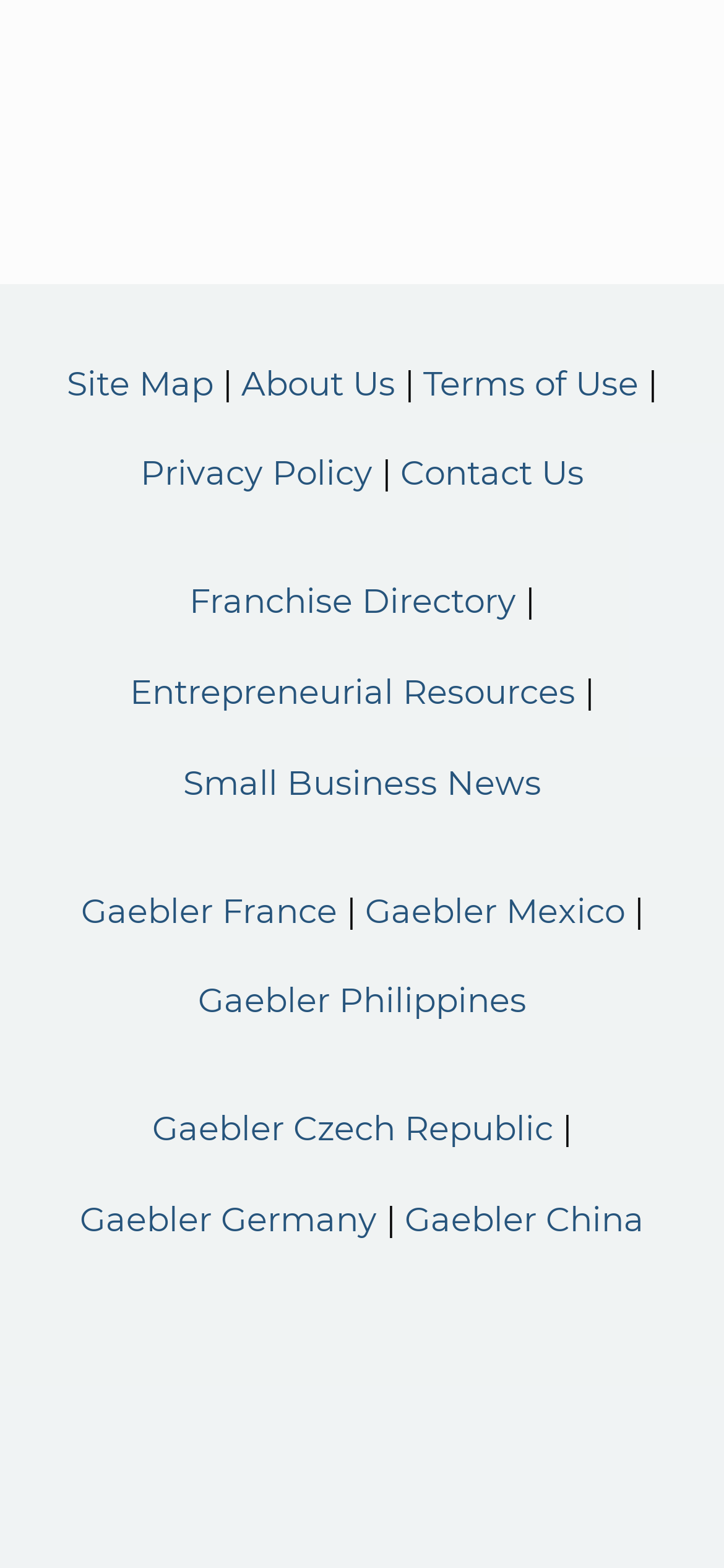Use a single word or phrase to answer this question: 
What is the second link in the middle section?

Entrepreneurial Resources